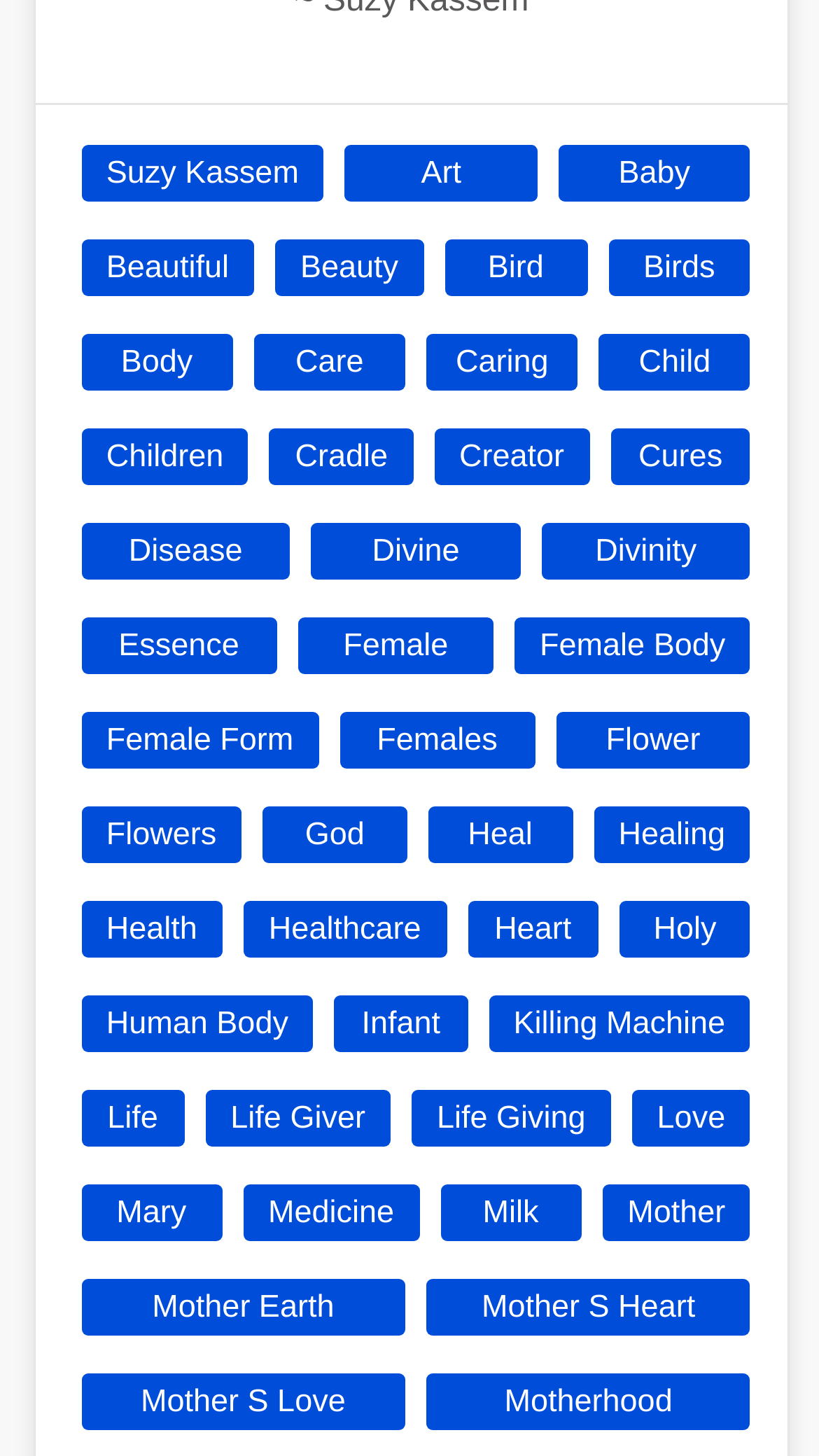Based on the image, give a detailed response to the question: What is the main theme of this webpage?

Based on the numerous links on the webpage, it appears that the main theme is related to motherhood, with links such as 'Mother', 'Mother Earth', 'Mother S Heart', and 'Motherhood' suggesting a focus on the concept of motherhood.